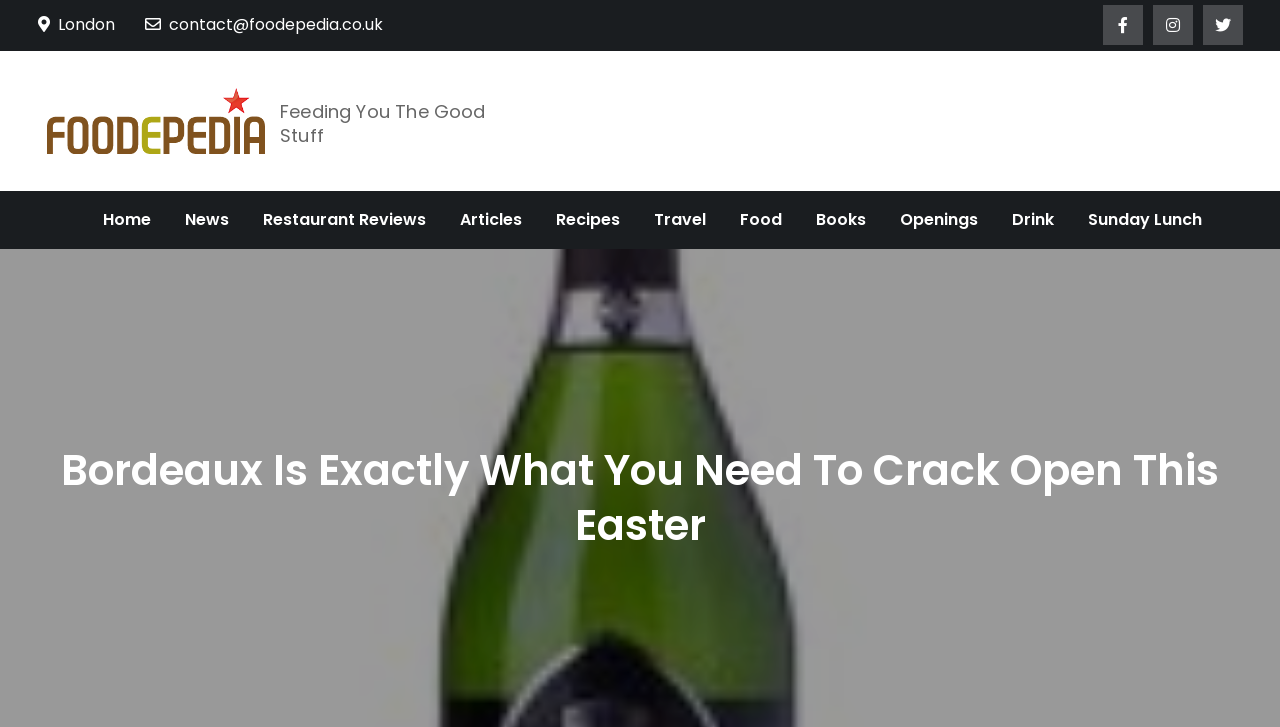Answer the following query with a single word or phrase:
What is the city mentioned at the top?

London